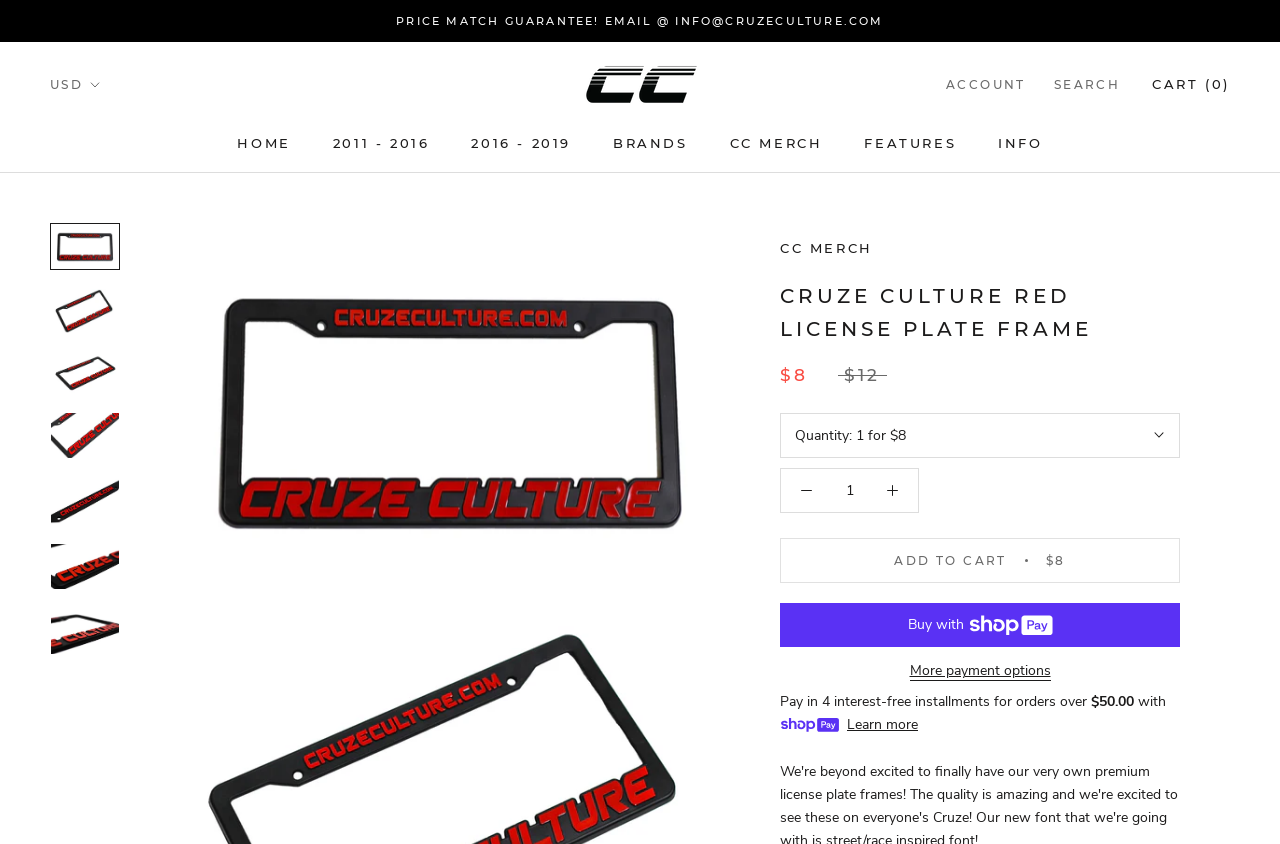What is the name of the website?
Provide an in-depth and detailed explanation in response to the question.

I found the name of the website by looking at the top-left corner of the webpage, where it says 'Cruze Culture' in a logo format.